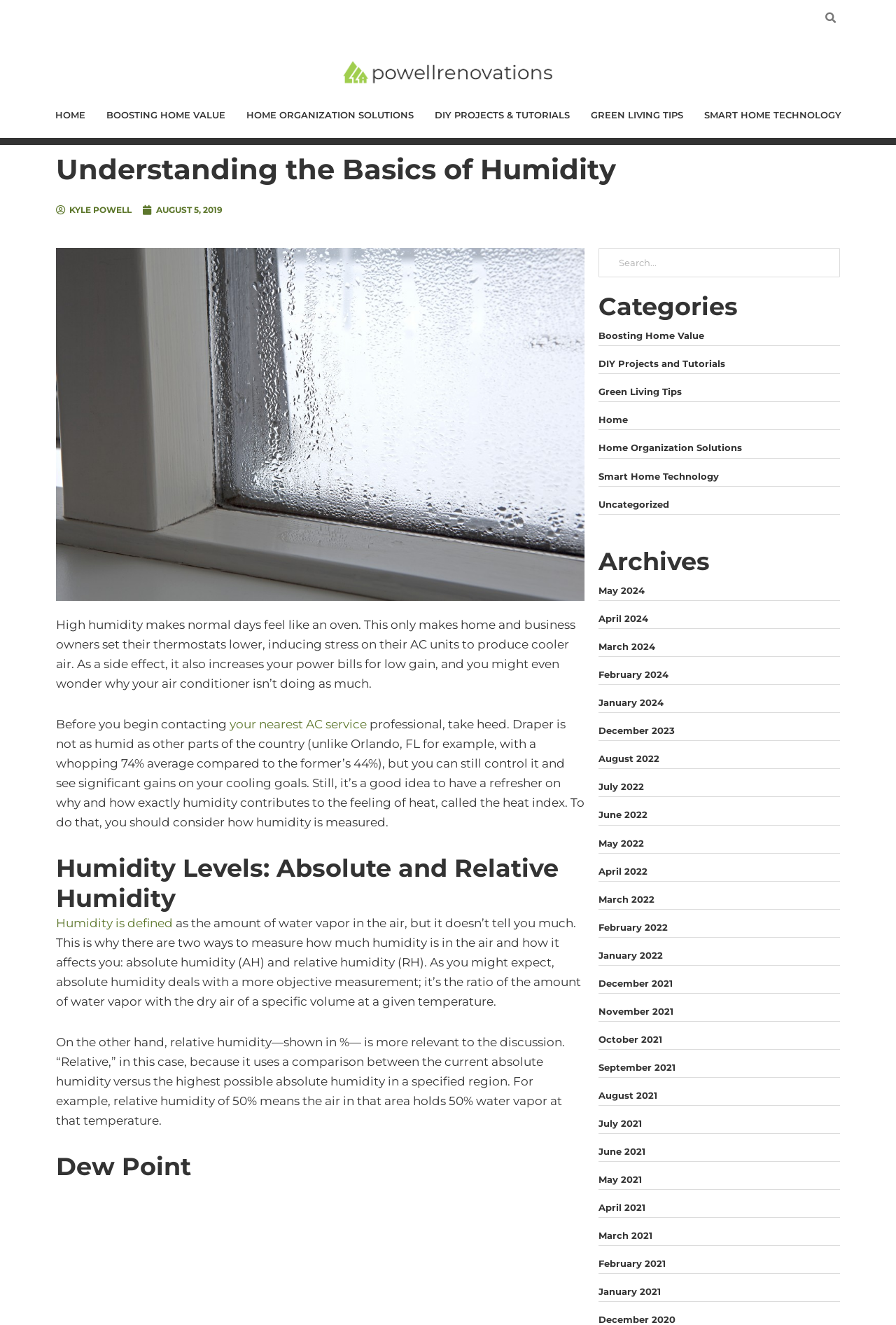Please provide a short answer using a single word or phrase for the question:
What is the name of the author of the article?

Kyle Powell